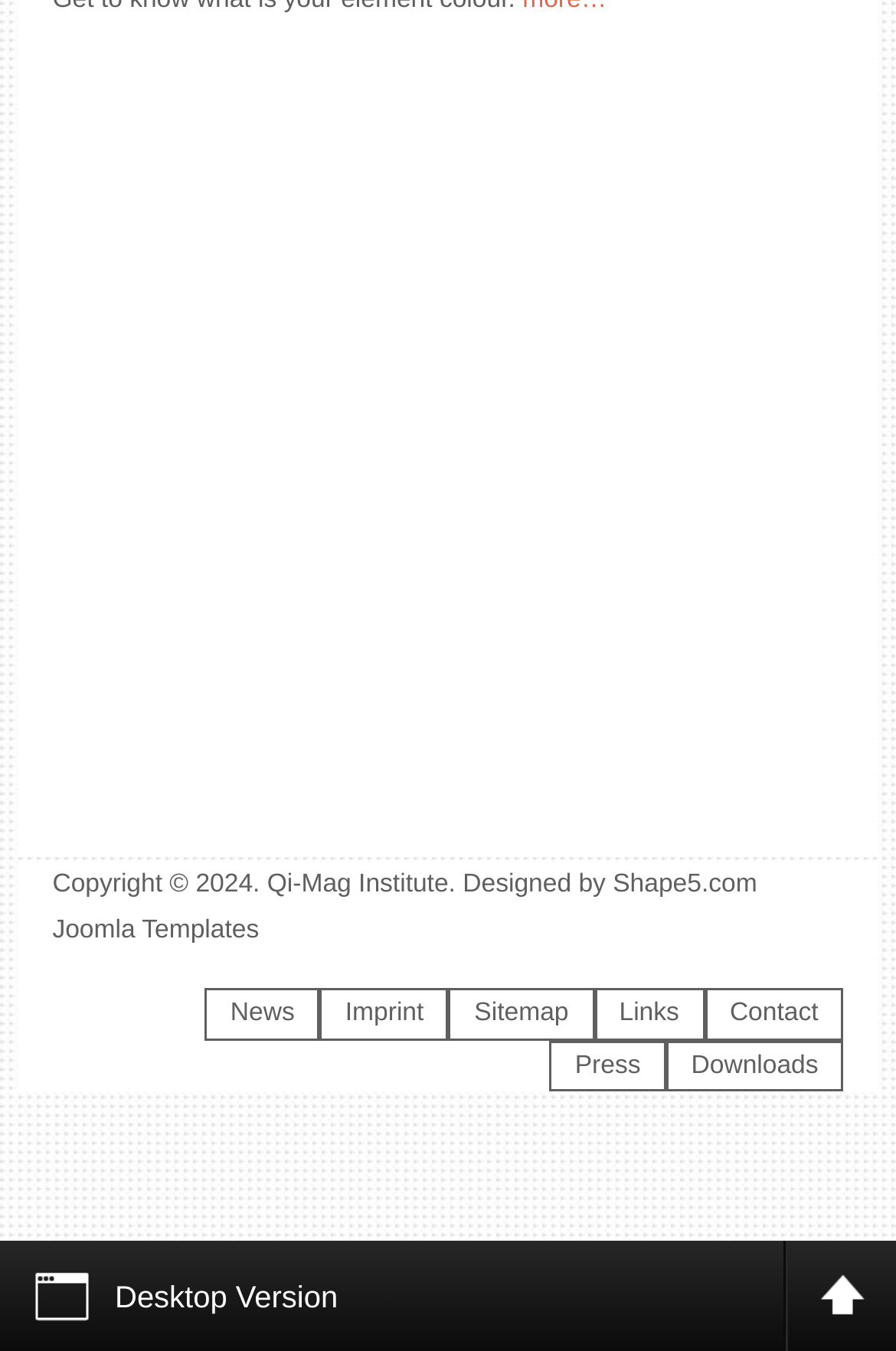Examine the screenshot and answer the question in as much detail as possible: What is the position of the 'Links' link?

The 'Links' link is positioned in the middle of the footer section, based on its bounding box coordinates [0.691, 0.733, 0.758, 0.768] which indicate its vertical position relative to other elements.